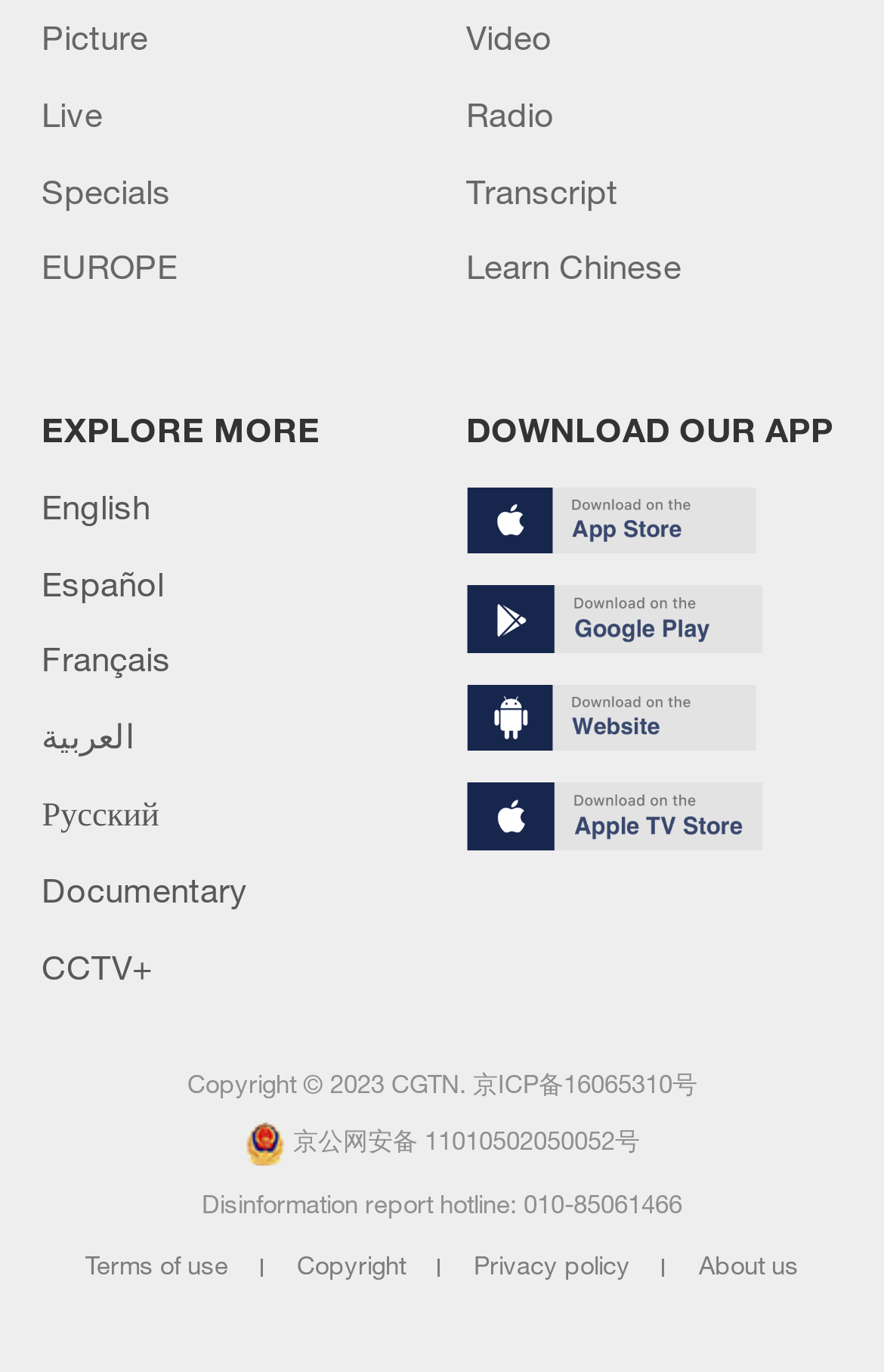How many links are available in the footer section?
Provide a well-explained and detailed answer to the question.

I counted the number of links in the footer section of the webpage, which are 'Terms of use', 'Copyright', 'Privacy policy', and 'About us', totaling 4 links.